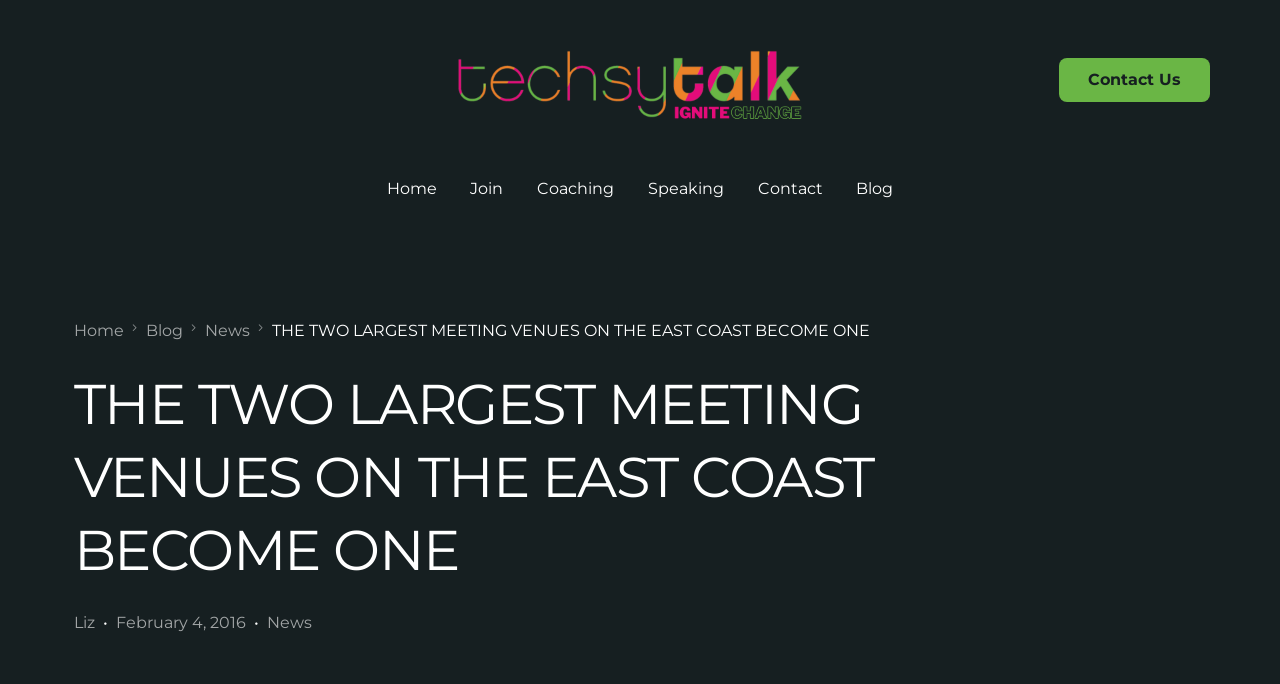Bounding box coordinates are specified in the format (top-left x, top-left y, bottom-right x, bottom-right y). All values are floating point numbers bounded between 0 and 1. Please provide the bounding box coordinate of the region this sentence describes: Contact Us

[0.828, 0.085, 0.945, 0.149]